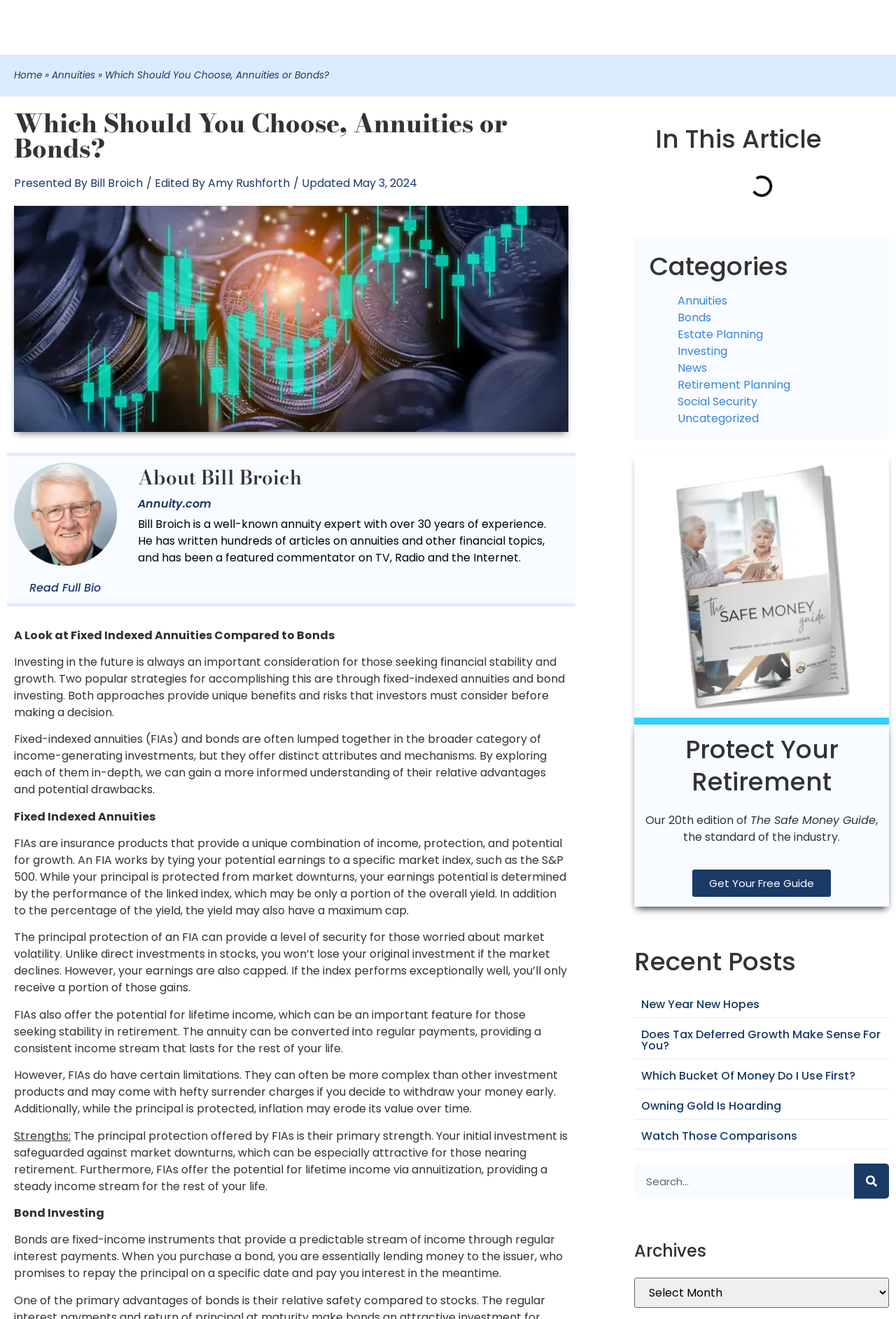Could you indicate the bounding box coordinates of the region to click in order to complete this instruction: "Click on 'Home'".

[0.016, 0.052, 0.047, 0.062]